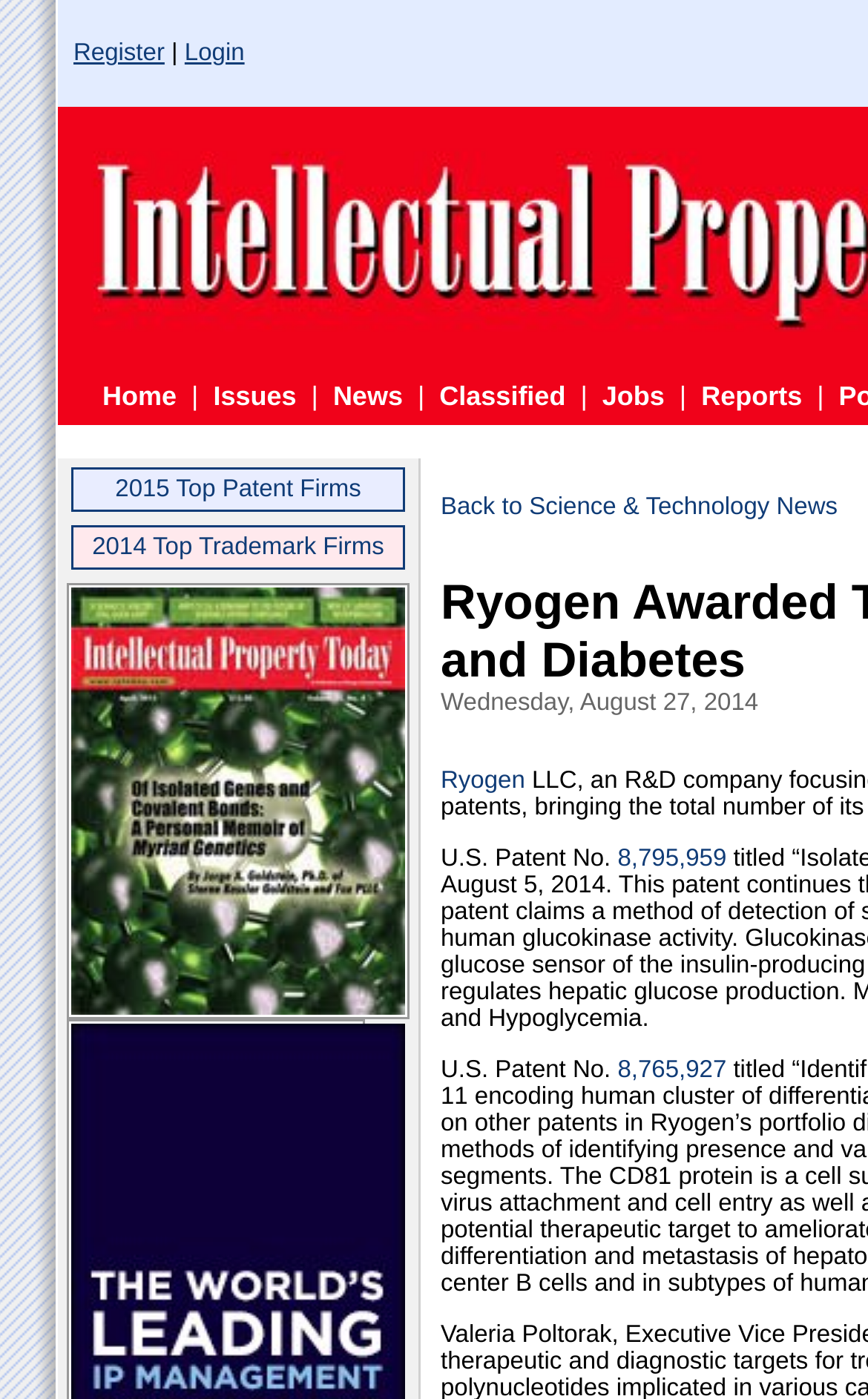Identify the bounding box coordinates of the section to be clicked to complete the task described by the following instruction: "Go to the Home page". The coordinates should be four float numbers between 0 and 1, formatted as [left, top, right, bottom].

[0.118, 0.272, 0.203, 0.294]